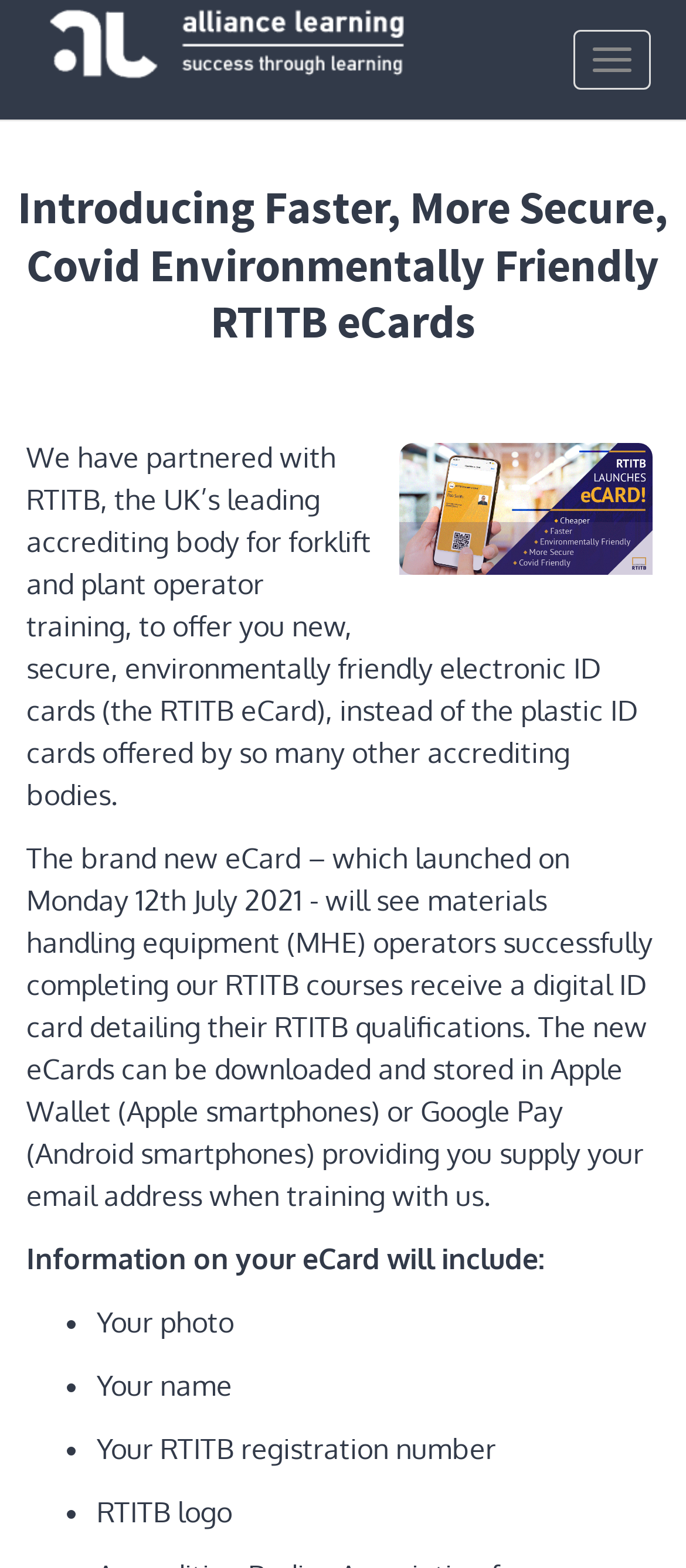When was the RTITB eCard launched?
Analyze the image and deliver a detailed answer to the question.

The launch date of the RTITB eCard is mentioned in the first paragraph of the webpage, which states that it was launched on Monday 12th July 2021.